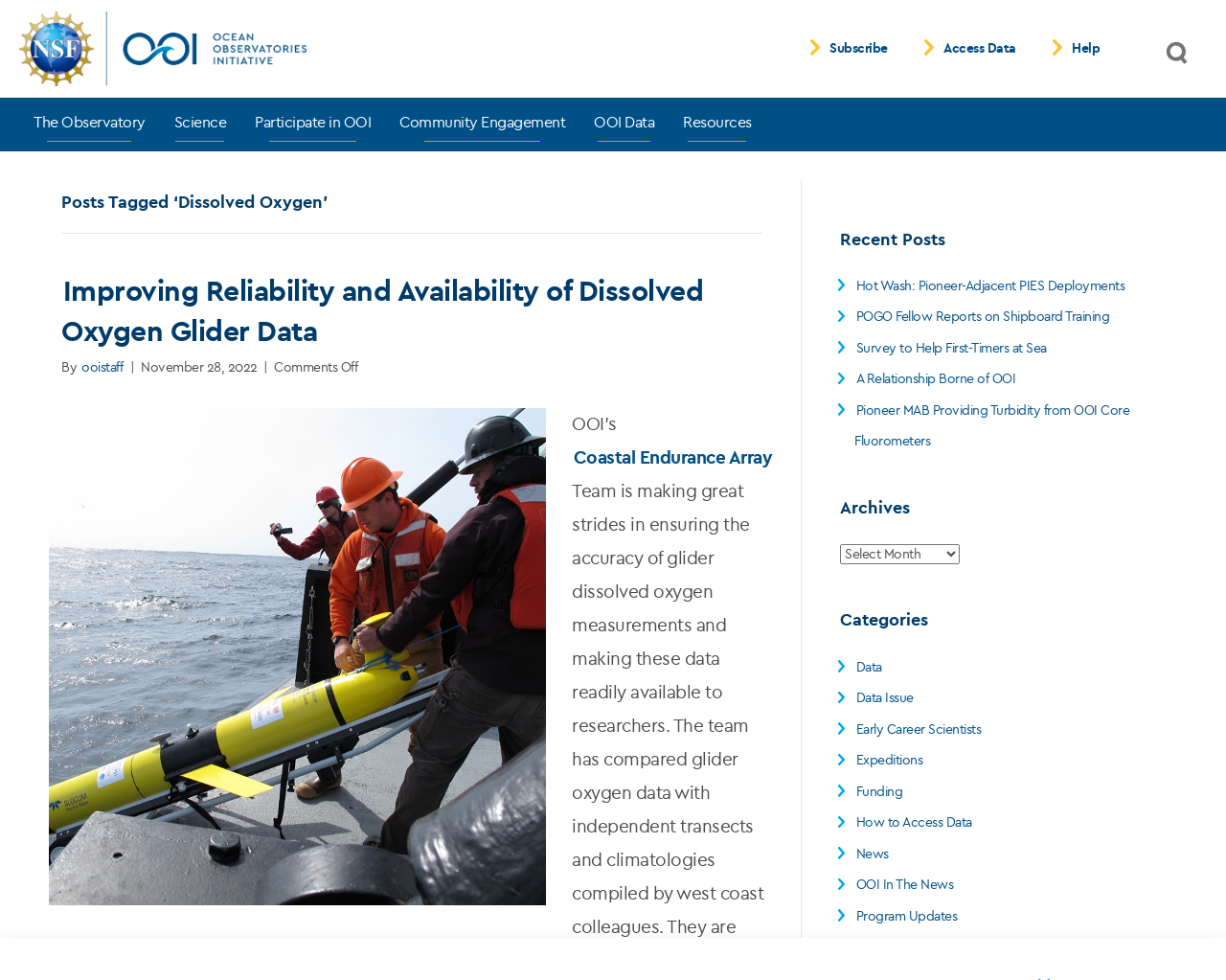Summarize the webpage with intricate details.

The webpage is about Dissolved Oxygen and is part of the Ocean Observatories Initiative. At the top, there is a header section with a logo and several links, including "Subscribe", "Access Data", "Help", and a search button. Below the header, there is a navigation menu with links to different sections of the website, such as "The Observatory", "Science", "Participate in OOI", "Community Engagement", "OOI Data", and "Resources".

The main content of the page is divided into two columns. The left column has a heading "Posts Tagged ‘Dissolved Oxygen’" and features a list of articles related to dissolved oxygen. Each article has a title, author, date, and a brief summary. There is also an image associated with each article.

The right column has two sections. The top section is titled "Recent Posts" and lists several recent articles with links to read more. The bottom section is titled "Archives" and has a dropdown menu to select different categories, such as "Data", "Data Issue", "Early Career Scientists", and more. Each category has a link to a related webpage.

Overall, the webpage appears to be a blog or news section of the Ocean Observatories Initiative website, focusing on topics related to dissolved oxygen and ocean research.